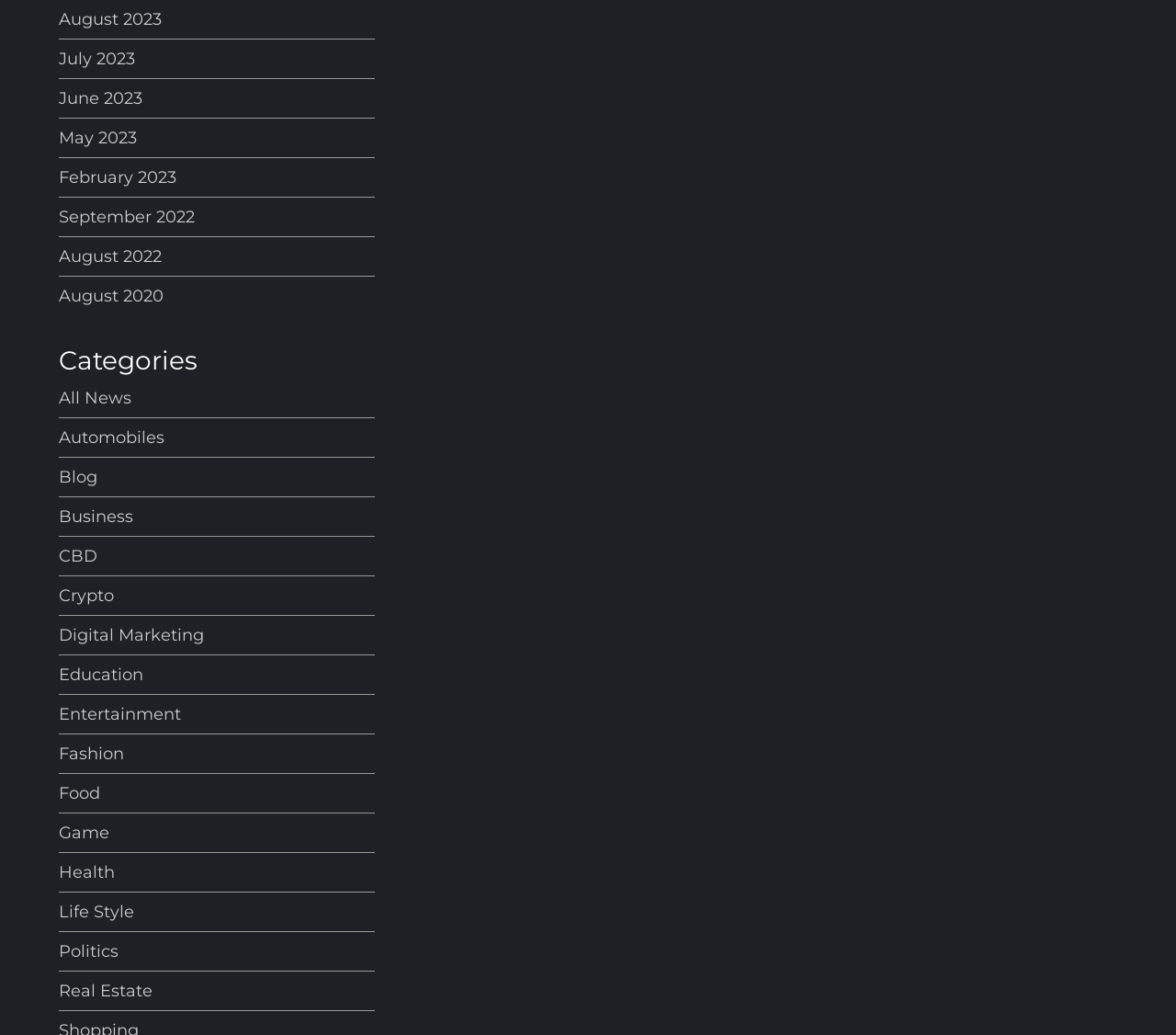Please mark the clickable region by giving the bounding box coordinates needed to complete this instruction: "Check out entertainment news".

[0.05, 0.678, 0.154, 0.702]